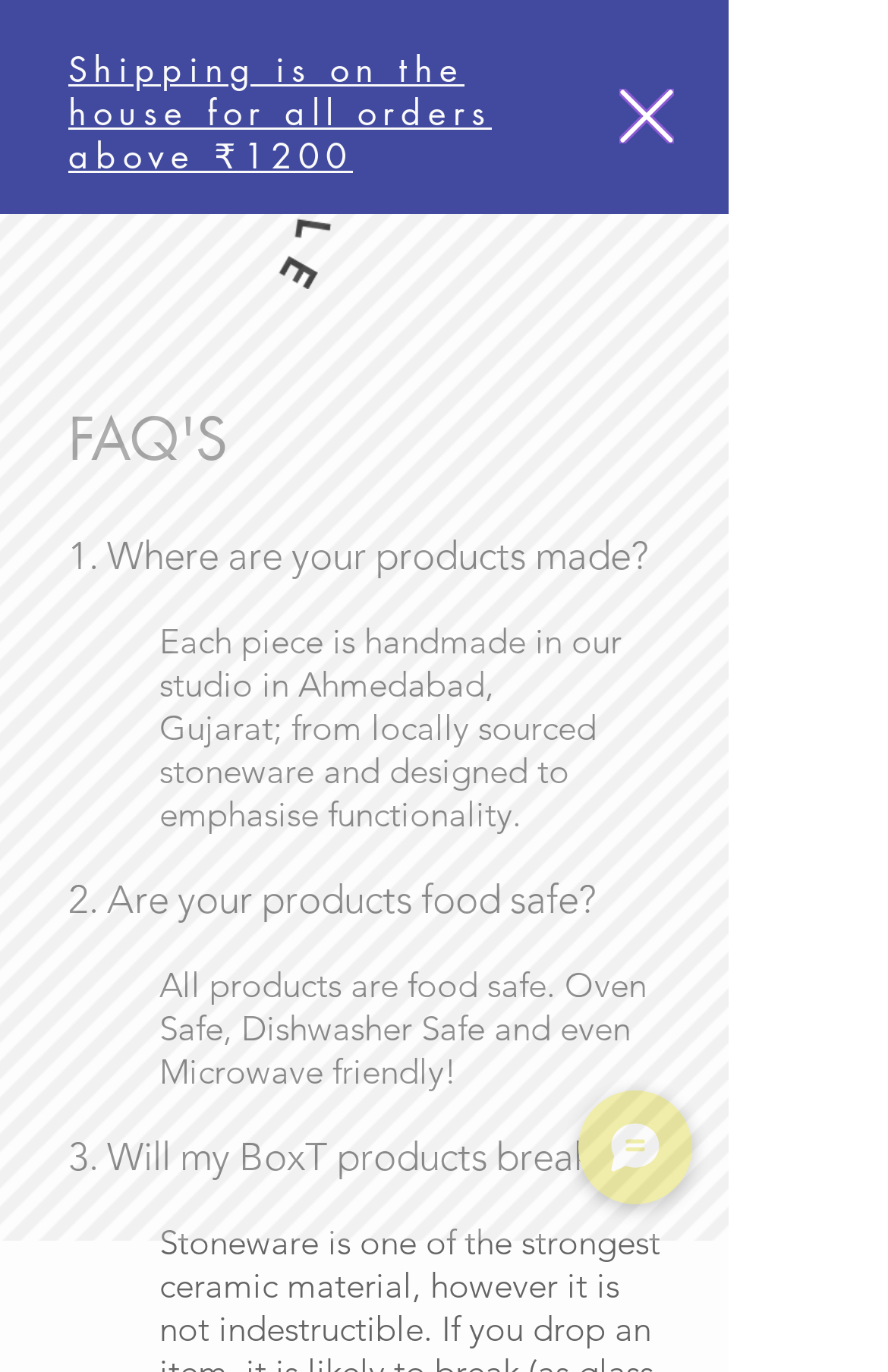Bounding box coordinates should be in the format (top-left x, top-left y, bottom-right x, bottom-right y) and all values should be floating point numbers between 0 and 1. Determine the bounding box coordinate for the UI element described as: MENU

[0.646, 0.053, 0.764, 0.129]